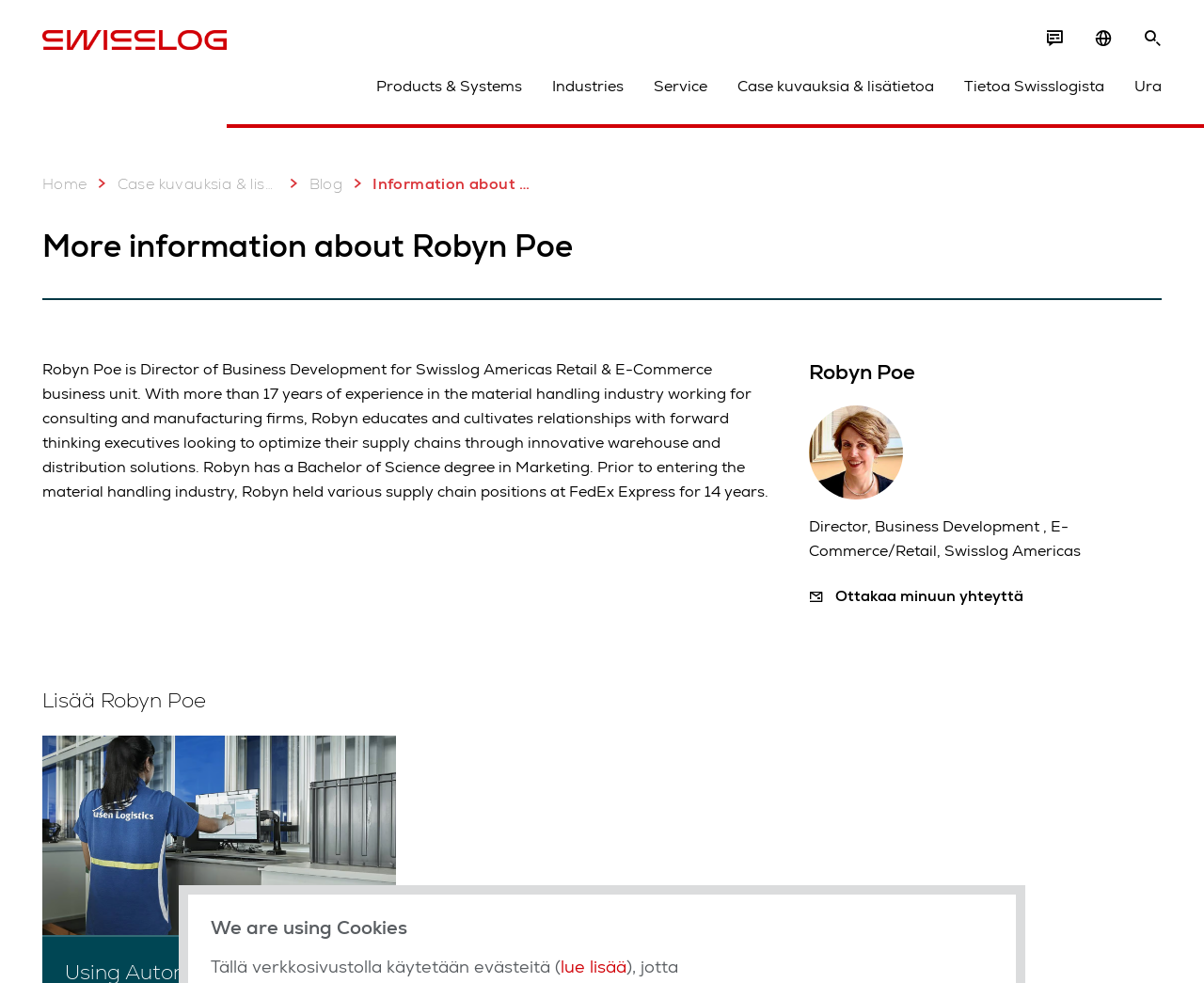What is the name of the company?
Analyze the screenshot and provide a detailed answer to the question.

I found this information by looking at the image element that displays the company logo, which is labeled as 'Swisslog'.